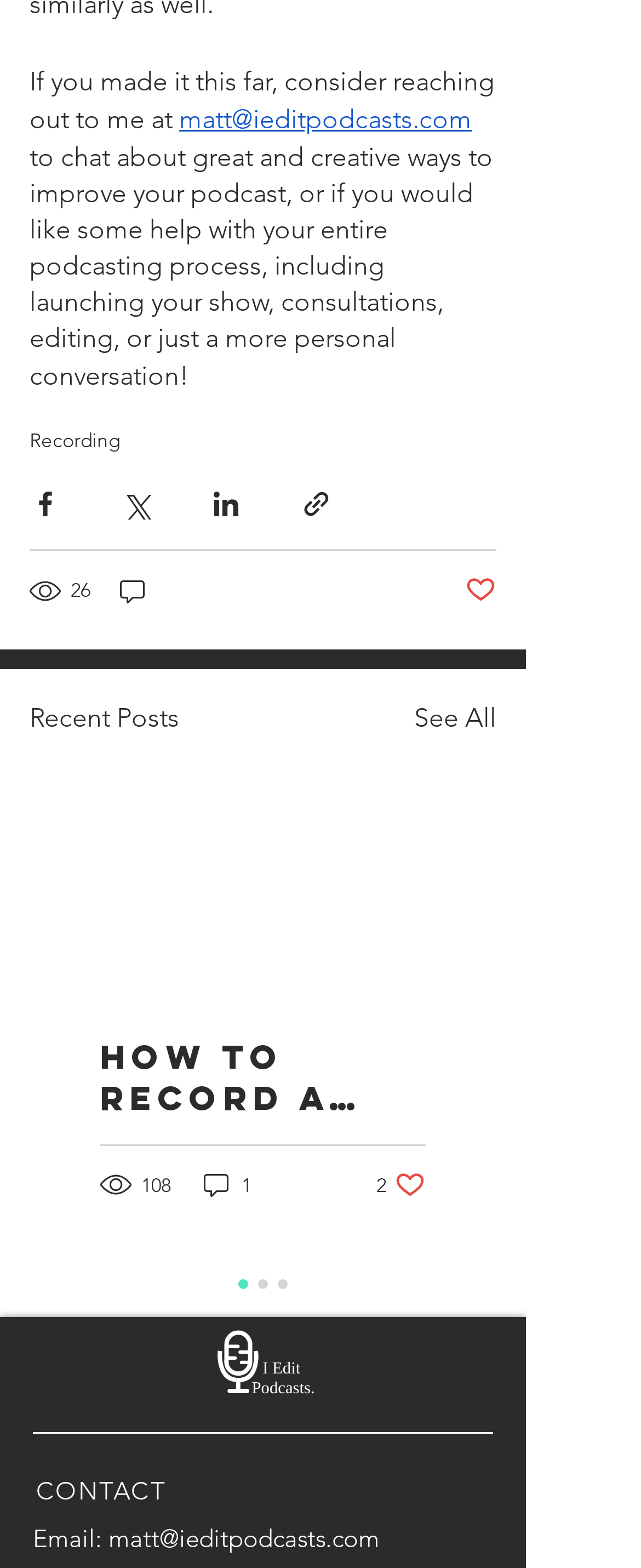What is the purpose of the buttons below each post?
Give a detailed response to the question by analyzing the screenshot.

I found the purpose of the buttons by looking at the buttons below each post, which include 'Share via Facebook', 'Share via Twitter', 'Share via LinkedIn', and 'Post not marked as liked'.